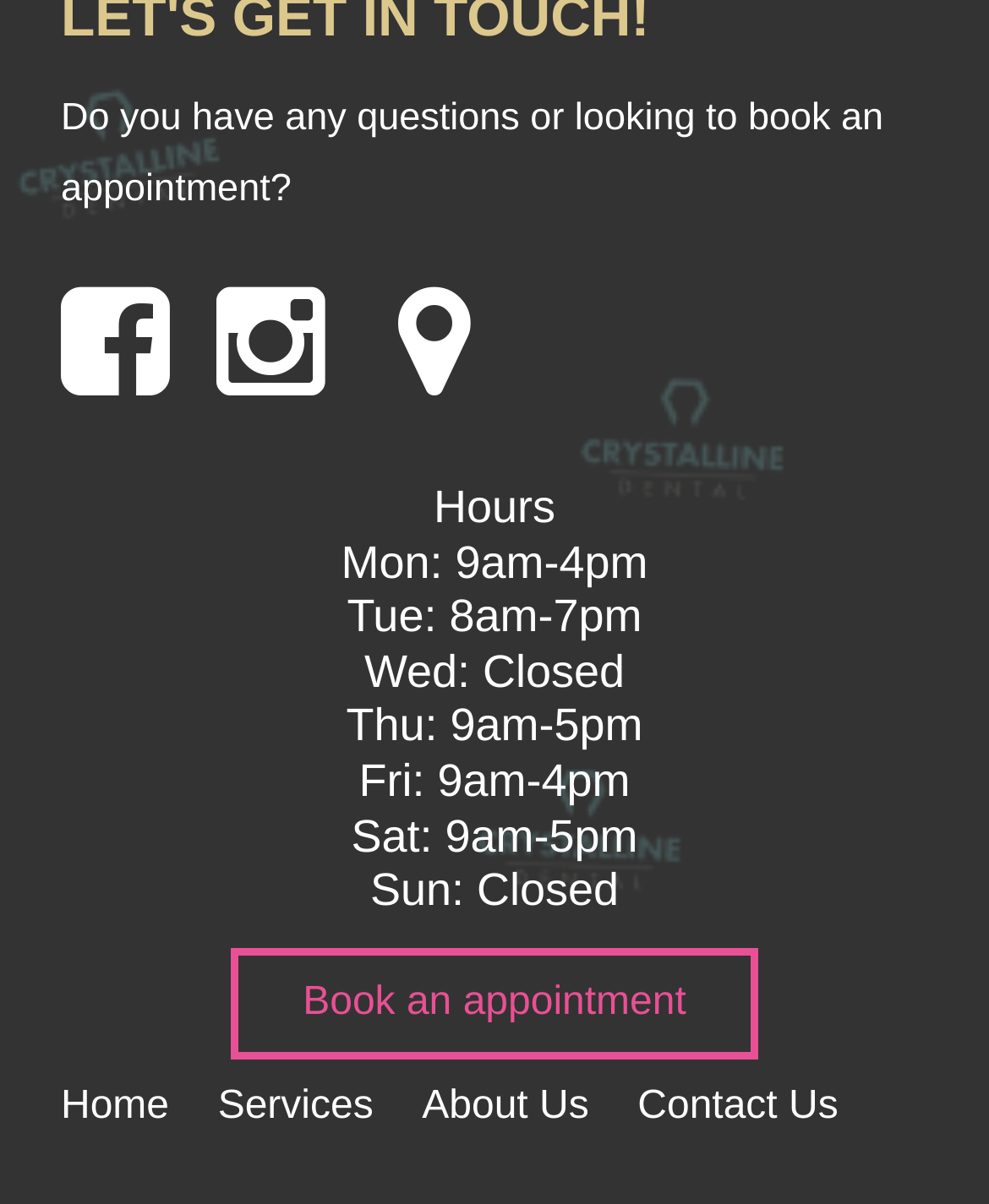What is the status of the office on Wednesday?
Look at the image and answer with only one word or phrase.

Closed